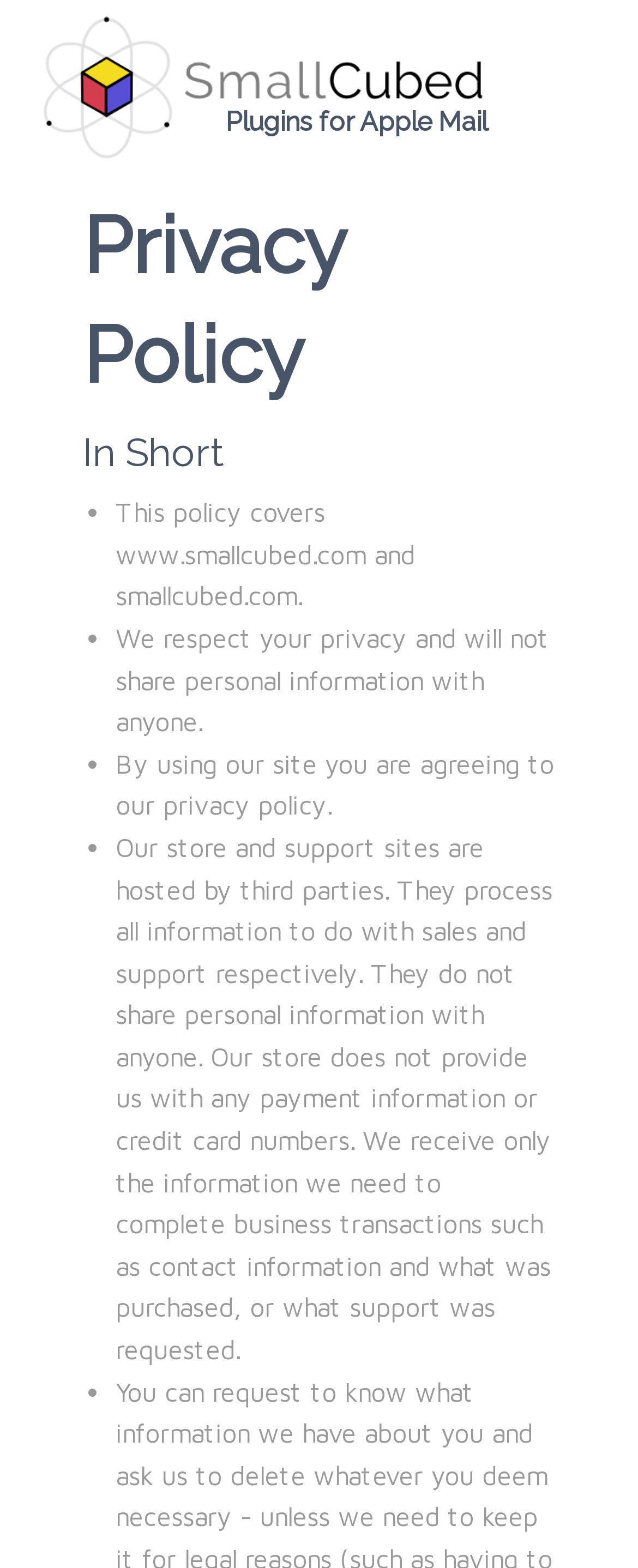Locate the bounding box coordinates for the element described below: "parent_node: Plugins for Apple Mail". The coordinates must be four float values between 0 and 1, formatted as [left, top, right, bottom].

[0.021, 0.045, 0.854, 0.064]